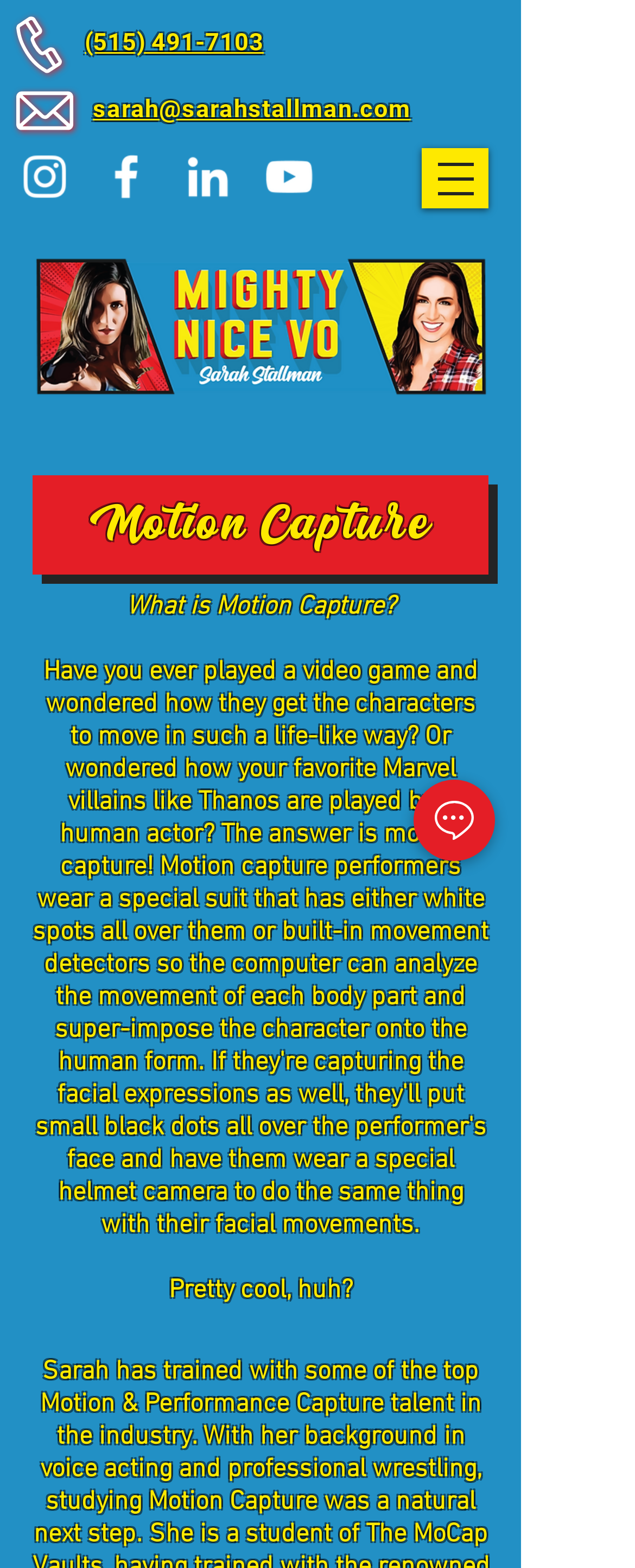Answer in one word or a short phrase: 
What is the phone number on the webpage?

(515) 491-7103